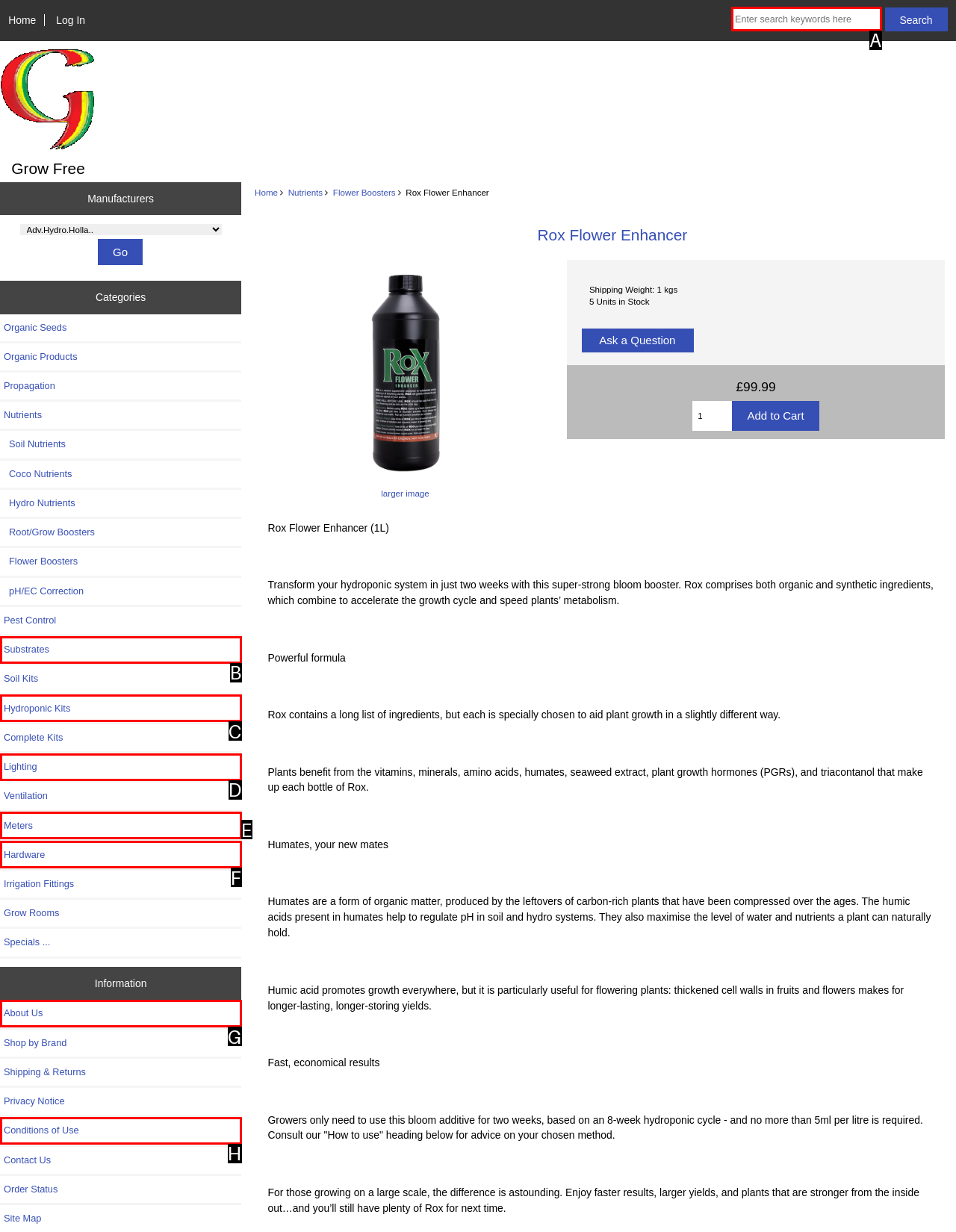Indicate the HTML element to be clicked to accomplish this task: Search for products Respond using the letter of the correct option.

A